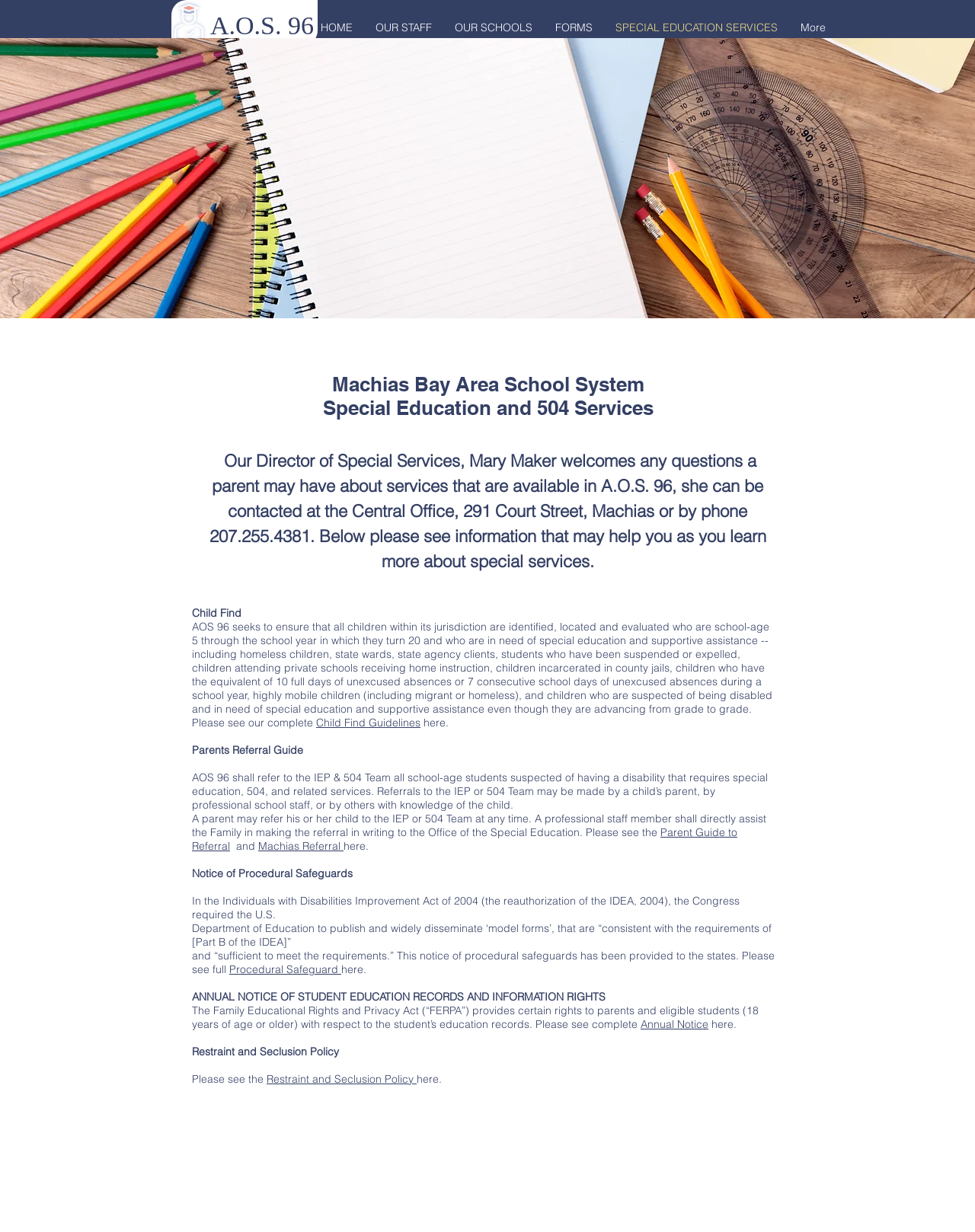Specify the bounding box coordinates of the area that needs to be clicked to achieve the following instruction: "Click the Log In button".

[0.74, 0.036, 0.82, 0.059]